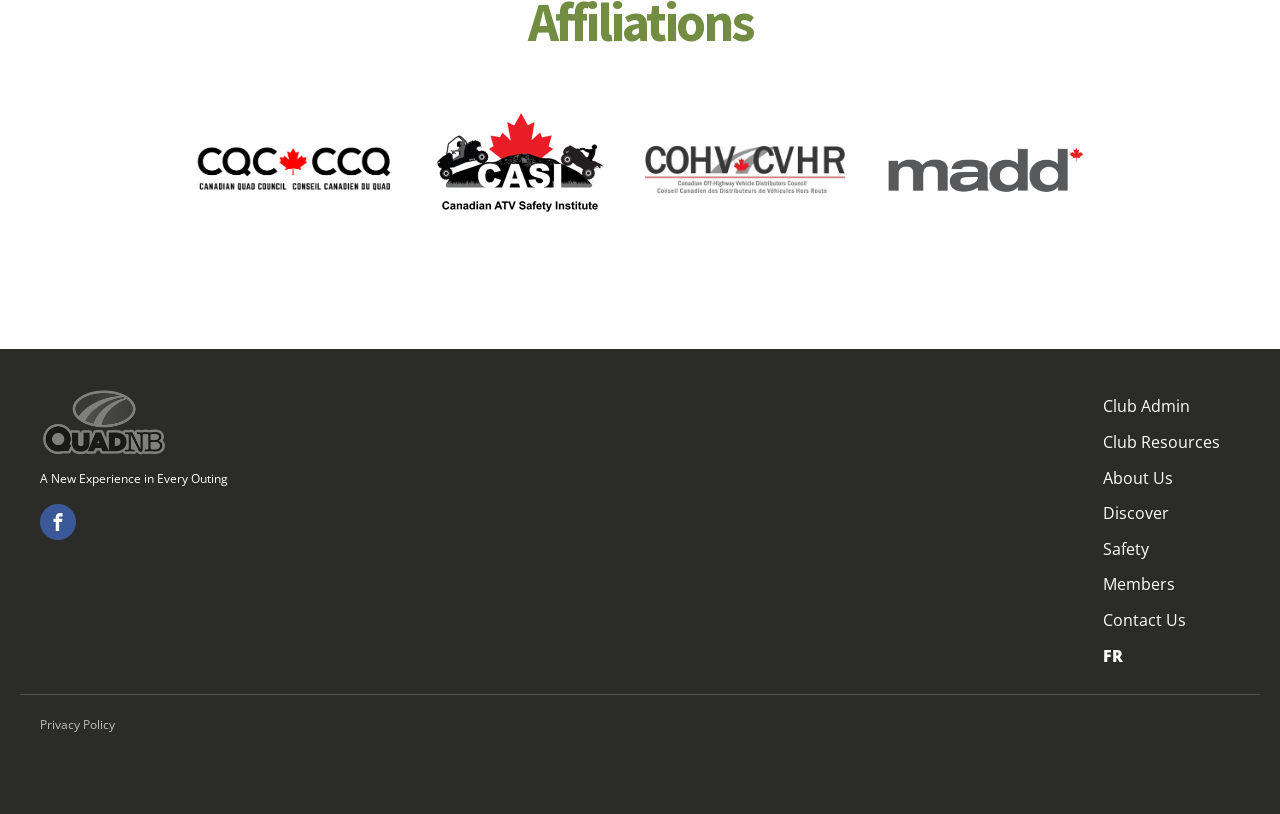Use a single word or phrase to answer the question: 
What is the last item in the menu?

FR